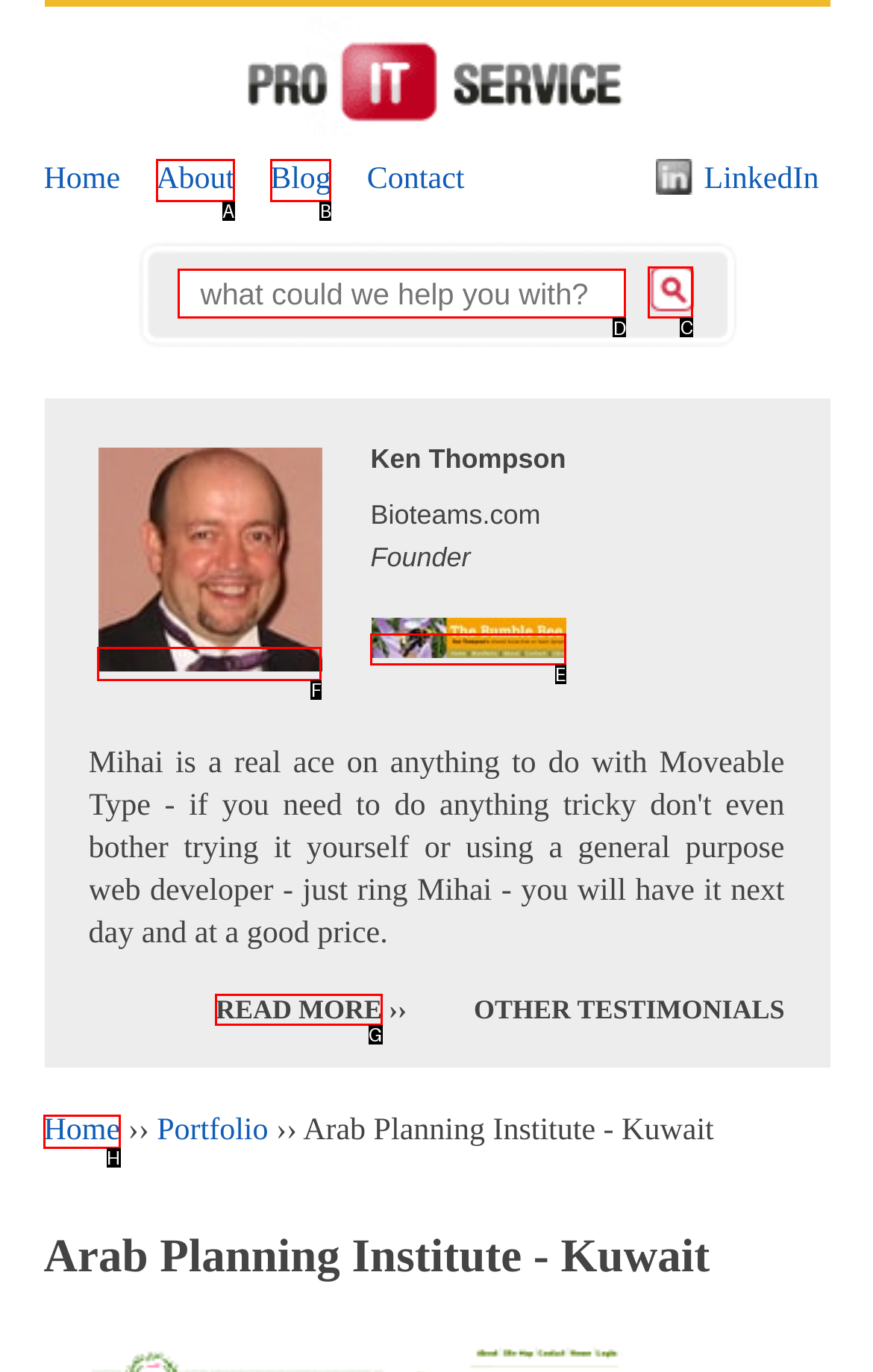Indicate the letter of the UI element that should be clicked to accomplish the task: search for something. Answer with the letter only.

D